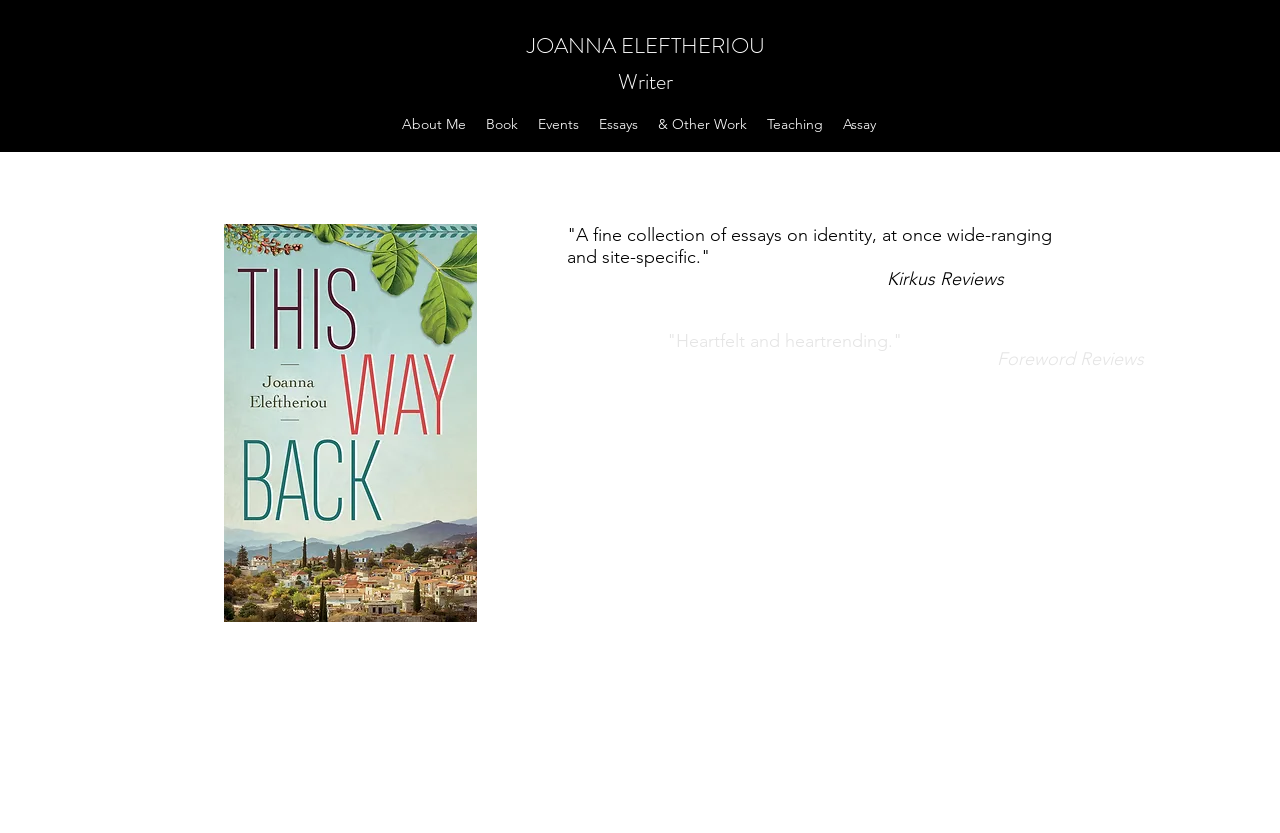Kindly determine the bounding box coordinates of the area that needs to be clicked to fulfill this instruction: "Read the review from Kirkus Reviews".

[0.443, 0.322, 0.784, 0.348]